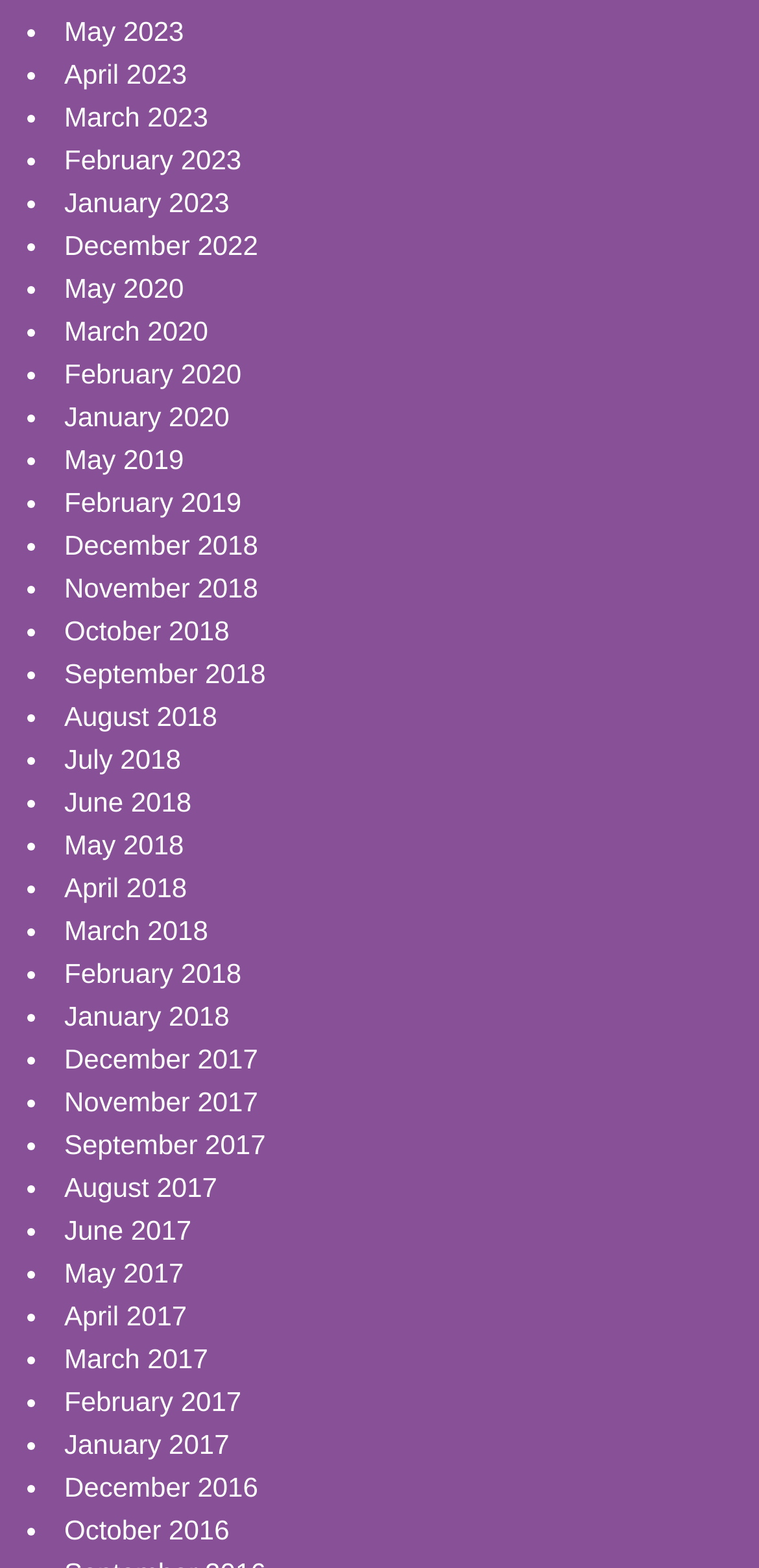Please find the bounding box coordinates of the element that must be clicked to perform the given instruction: "View May 2023". The coordinates should be four float numbers from 0 to 1, i.e., [left, top, right, bottom].

[0.085, 0.01, 0.242, 0.03]